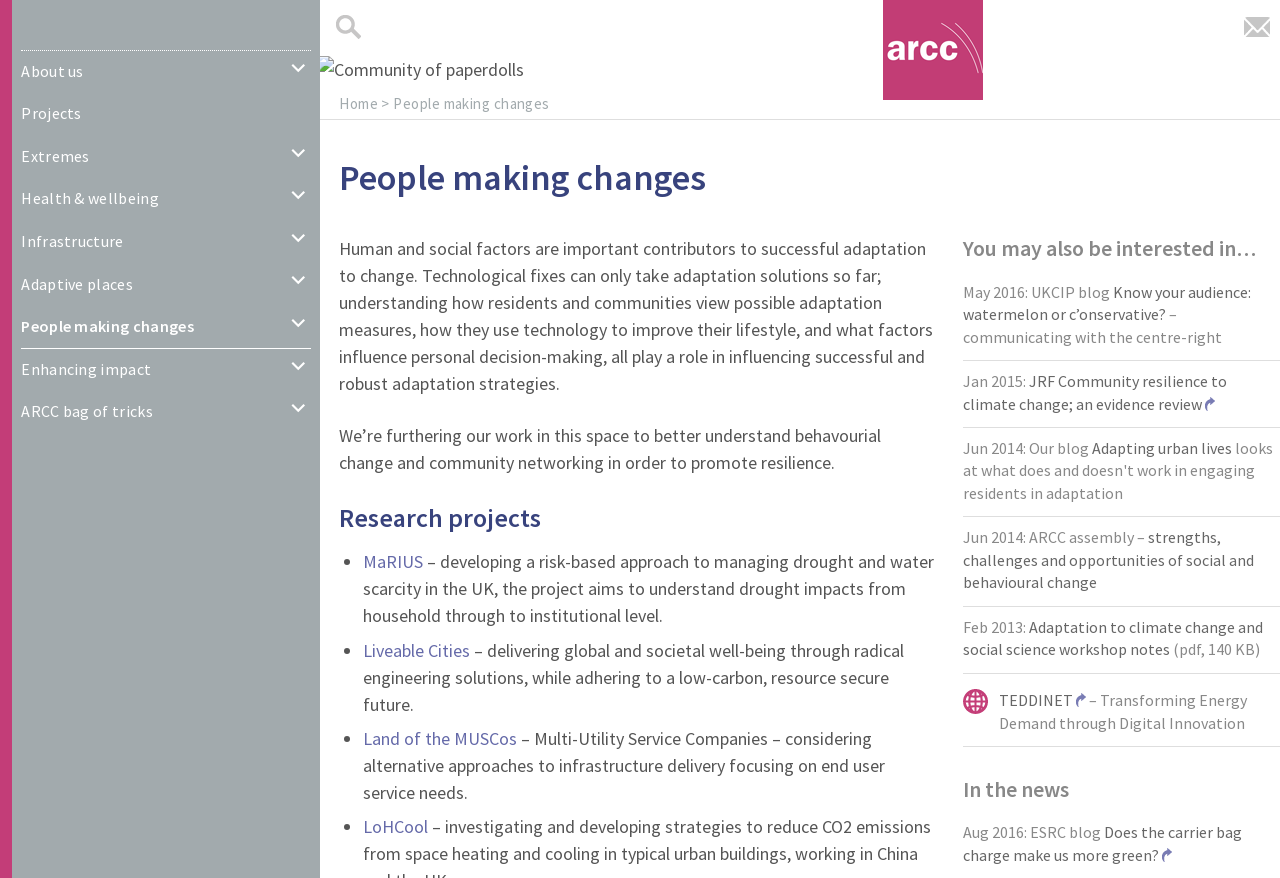Answer the question using only one word or a concise phrase: What type of projects are listed on the webpage?

Research projects